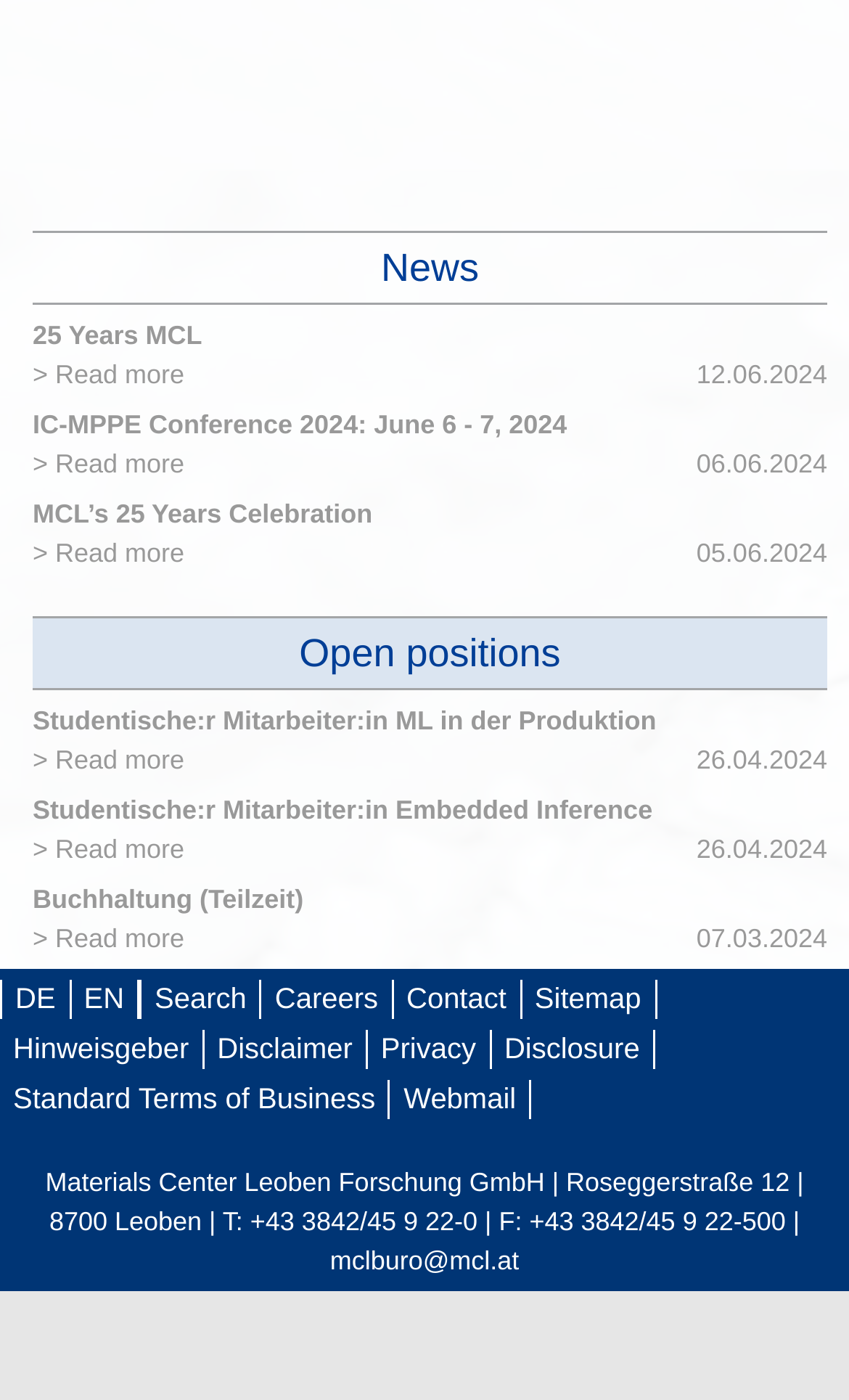What is the title of the first news article?
Please give a detailed and elaborate explanation in response to the question.

I found the answer by looking at the section with the heading 'News', where the first article is titled '25 Years MCL'.